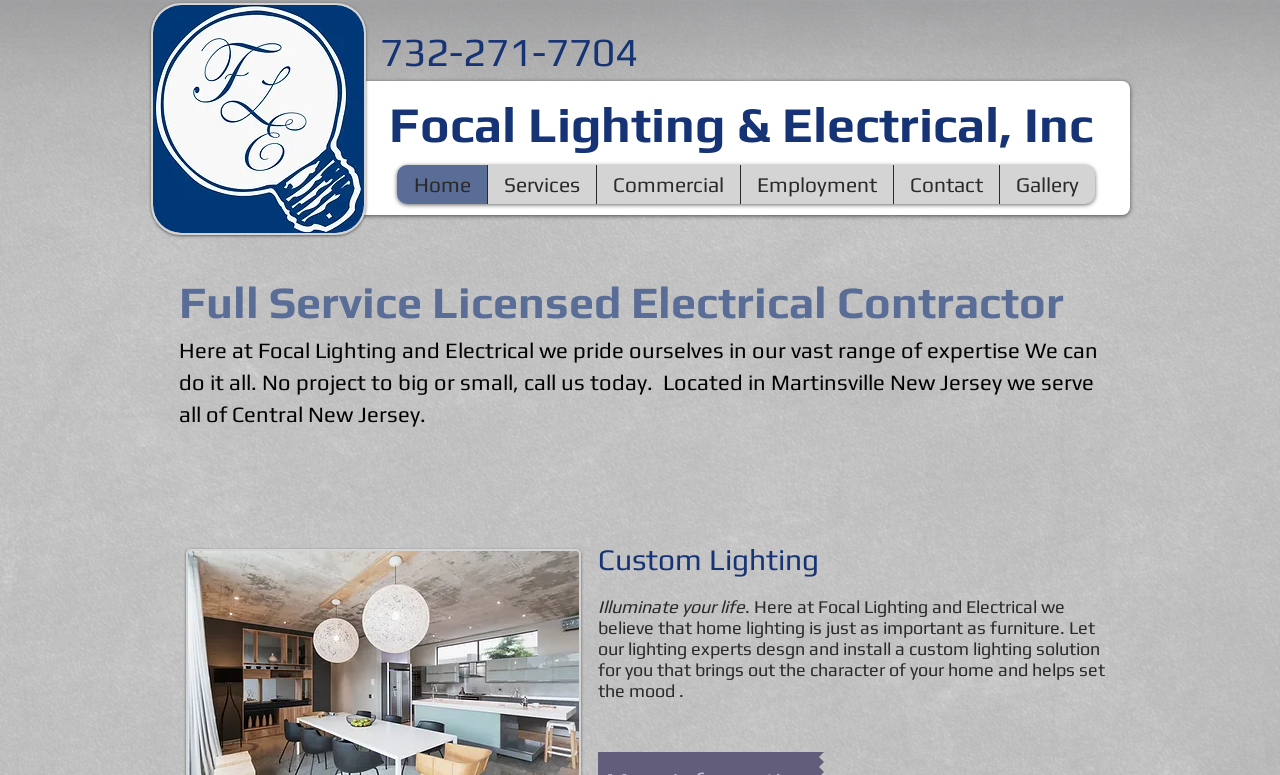Generate a thorough explanation of the webpage's elements.

The webpage is about Focal Lighting and Electrical, Inc., a full-service electrical contractor specializing in custom lighting, generators, and home automation, located in Warren Township, NJ, and serving Somerset County.

At the top of the page, there is a logo or image related to Warren NJ Electrician Lighting Automation Smart Home, taking up about a quarter of the page width. Below the image, there is a heading displaying the company's phone number, 732-271-7704.

To the right of the image, there is a navigation menu labeled "Site" with five links: Home, Services, Commercial, Employment, and Contact, followed by a Gallery link. These links are aligned horizontally and take up about half of the page width.

Below the navigation menu, there is a section with three headings. The first heading describes the company as a full-service licensed electrical contractor, and the second heading provides a brief overview of the company's expertise and services, mentioning that they serve all of Central New Jersey. The third heading highlights the company's custom lighting services.

Under the custom lighting heading, there is a short phrase "Illuminate your life" followed by a paragraph of text that explains the importance of home lighting and the company's custom lighting solutions. This text is positioned below the custom lighting heading and takes up about a third of the page width.

Overall, the webpage has a clear structure, with a prominent image and navigation menu at the top, followed by a section that describes the company's services and expertise.